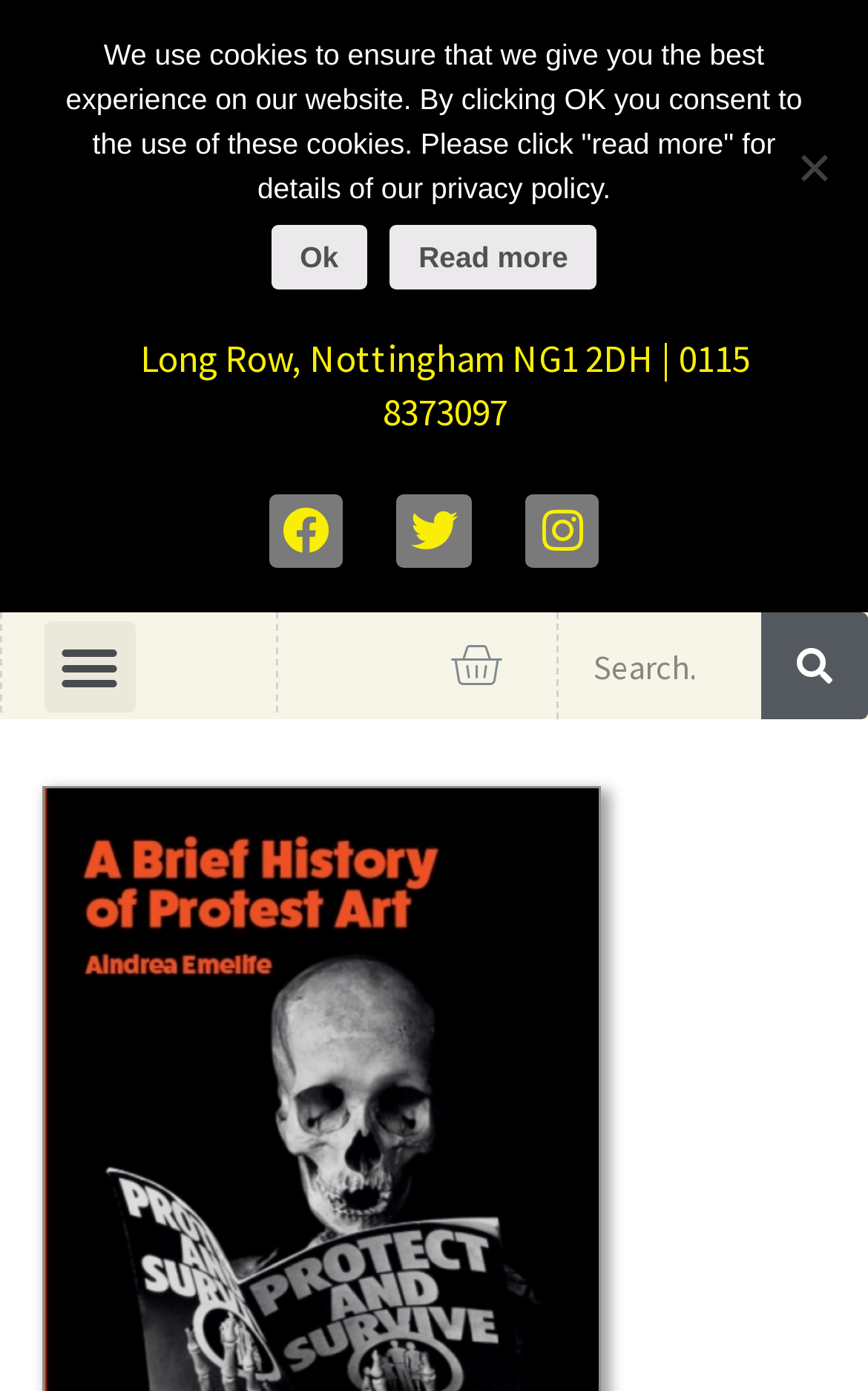Find the bounding box coordinates of the area to click in order to follow the instruction: "Search for a book".

[0.643, 0.441, 0.877, 0.518]